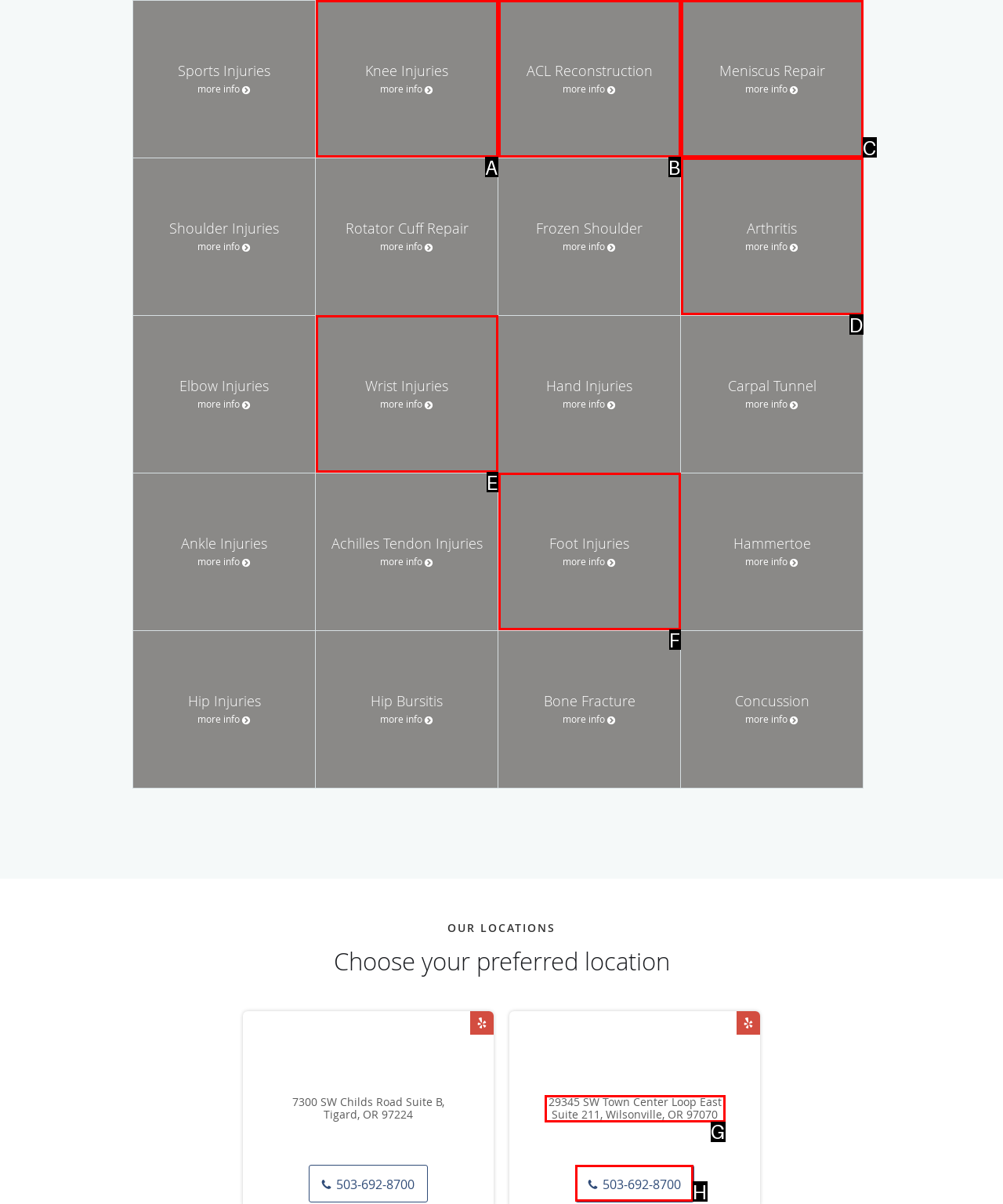Identify the correct UI element to click for the following task: Call the Wilsonville location Choose the option's letter based on the given choices.

H